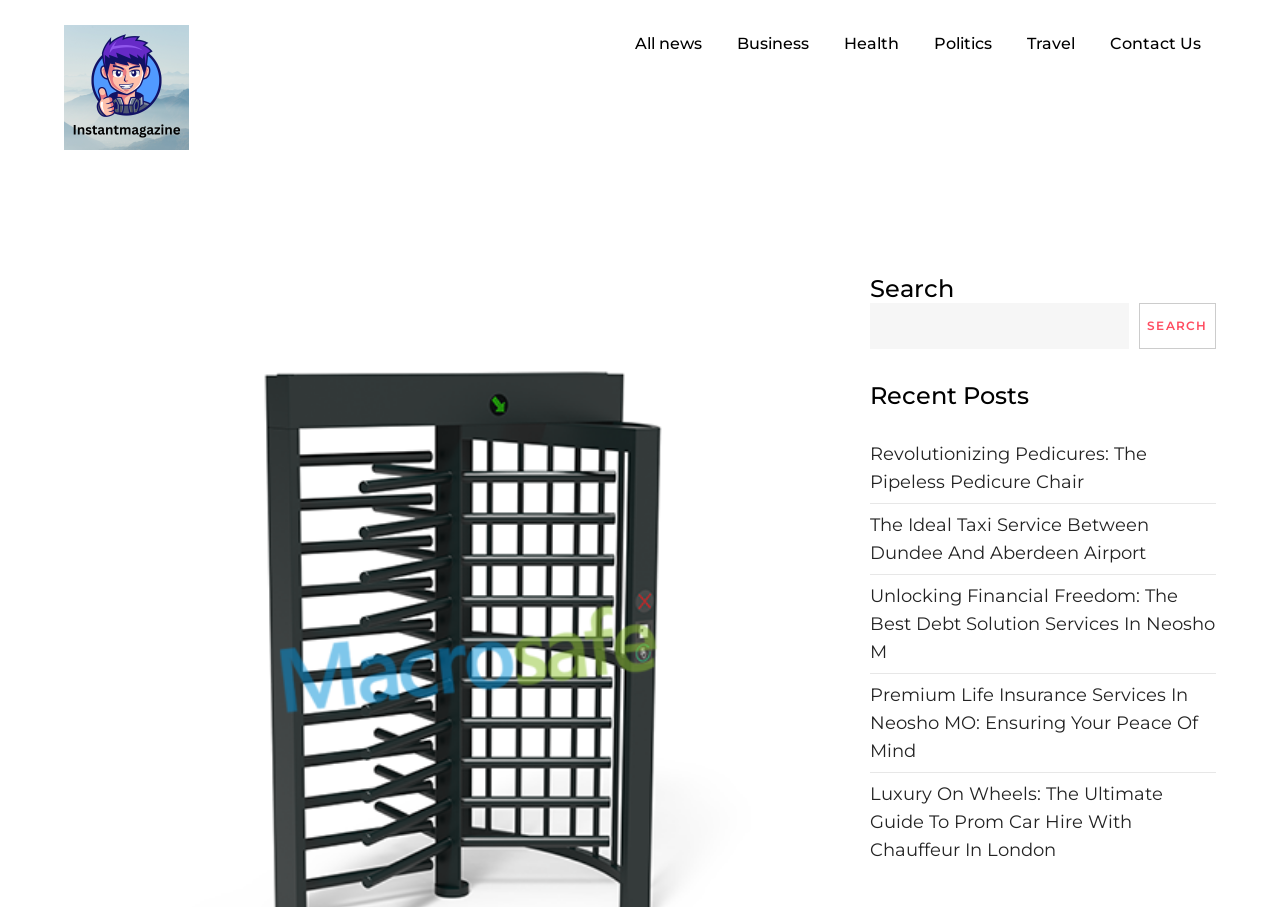Please provide the bounding box coordinate of the region that matches the element description: Politics. Coordinates should be in the format (top-left x, top-left y, bottom-right x, bottom-right y) and all values should be between 0 and 1.

[0.718, 0.015, 0.787, 0.082]